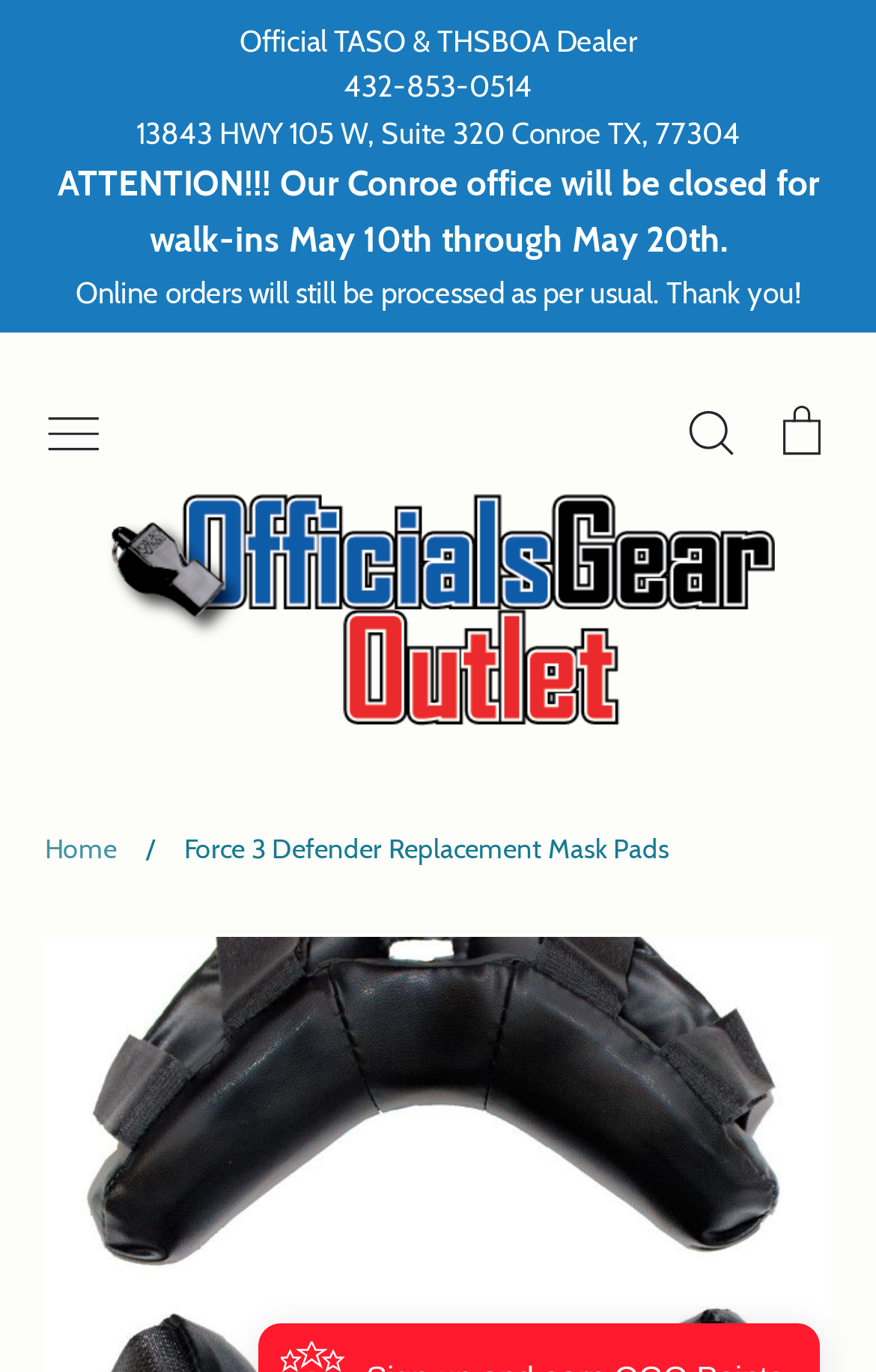What is the name of the product on this page?
From the image, respond with a single word or phrase.

Force 3 Defender Replacement Mask Pads